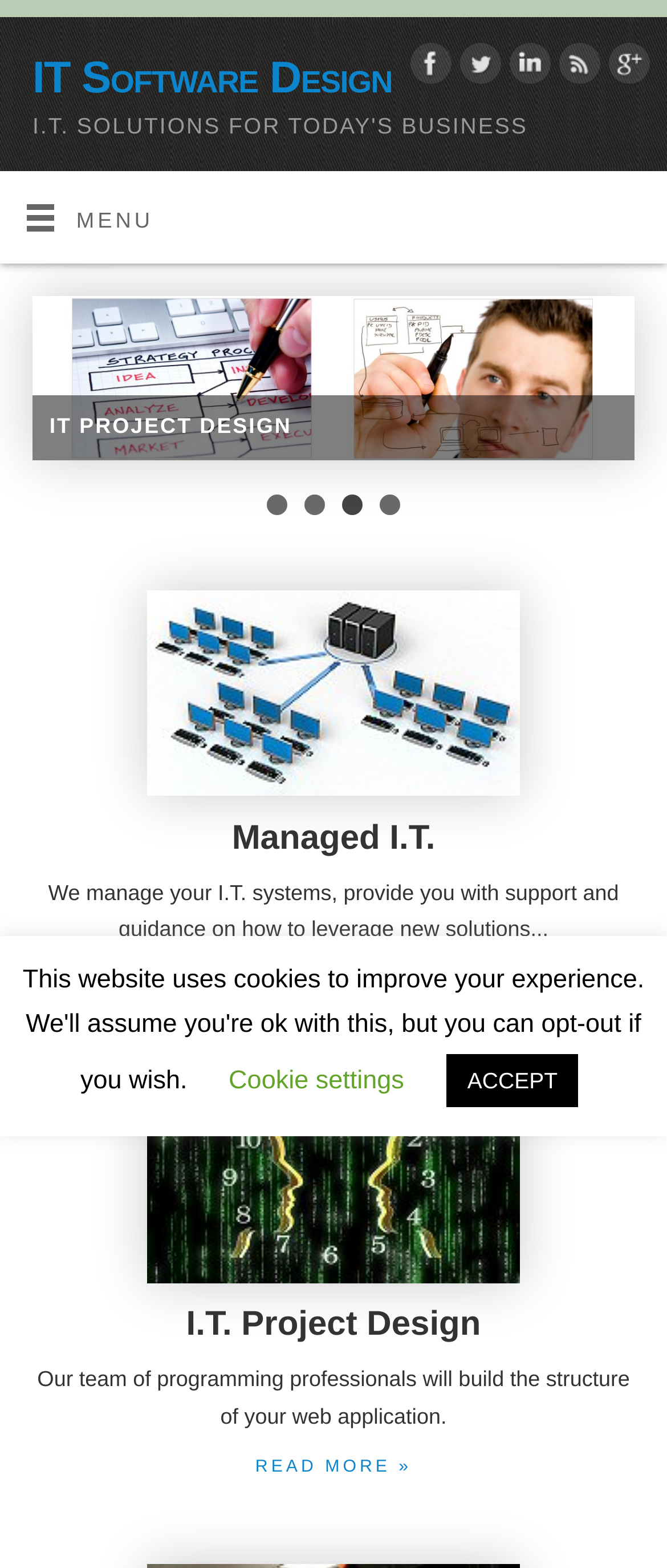Identify the bounding box for the described UI element. Provide the coordinates in (top-left x, top-left y, bottom-right x, bottom-right y) format with values ranging from 0 to 1: title="RSS"

[0.826, 0.027, 0.9, 0.062]